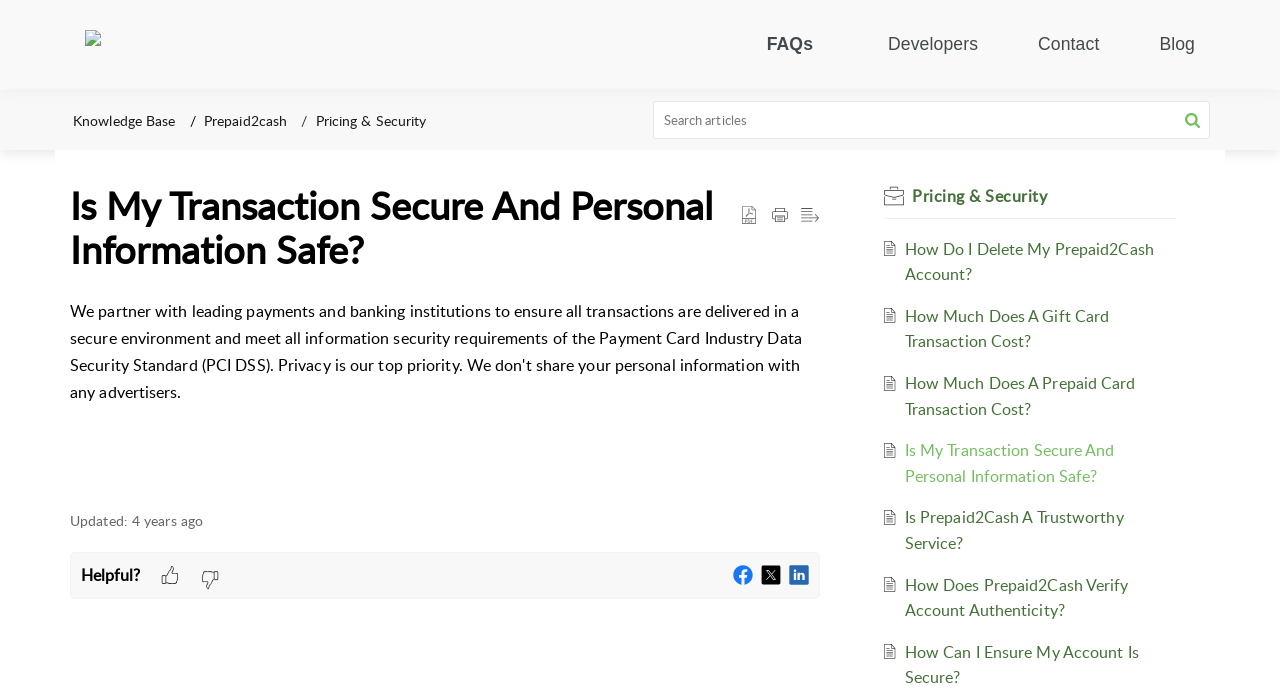Please provide a detailed answer to the question below based on the screenshot: 
What is the purpose of the 'Helpful?' section?

The 'Helpful?' section is located at the bottom of the article, and it allows users to rate the helpfulness of the article by clicking on either a 'Yes' or 'No' button, providing feedback to the website about the usefulness of the content.